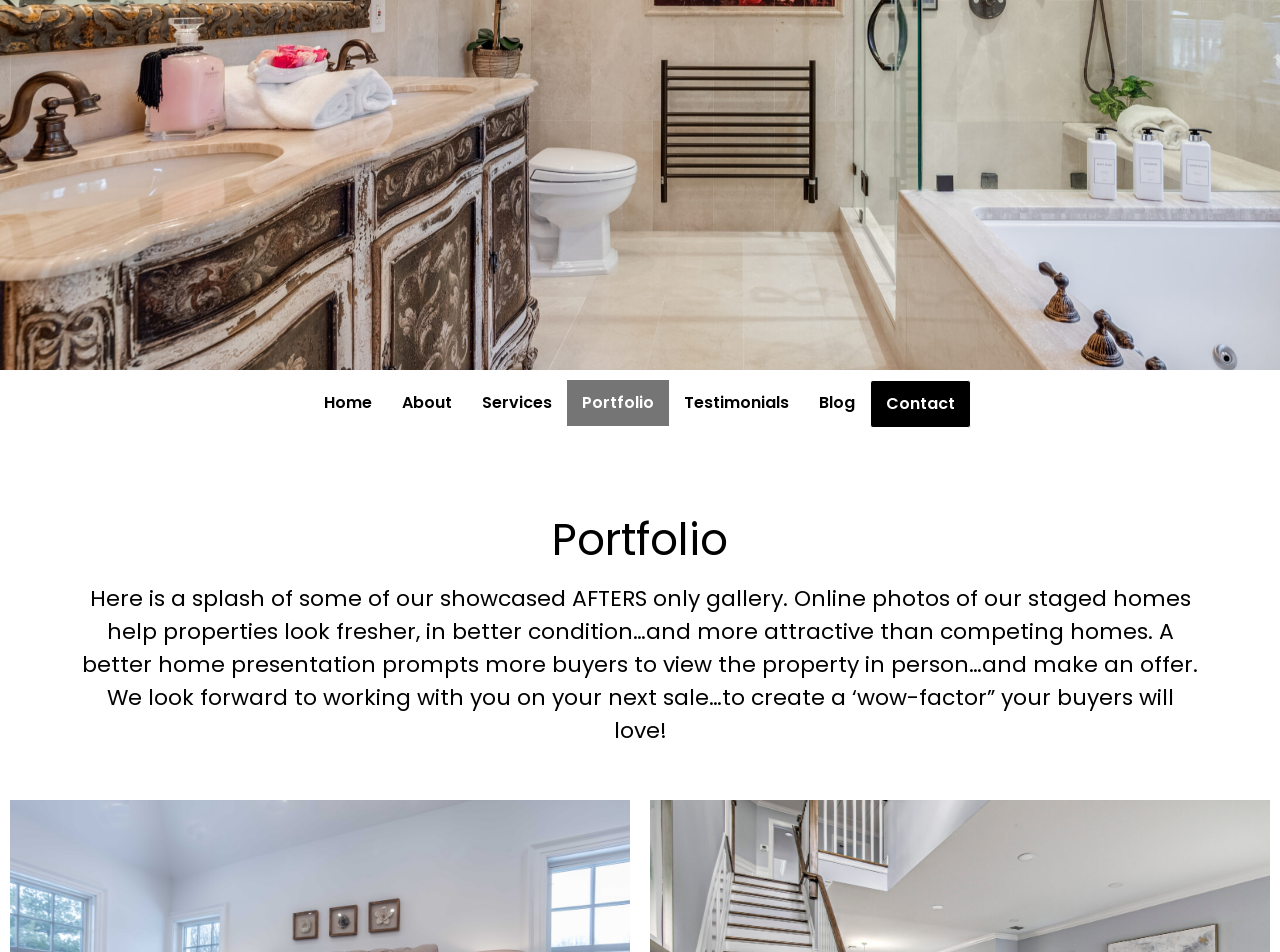Please answer the following question using a single word or phrase: 
What is the benefit of a better home presentation?

More buyers view the property